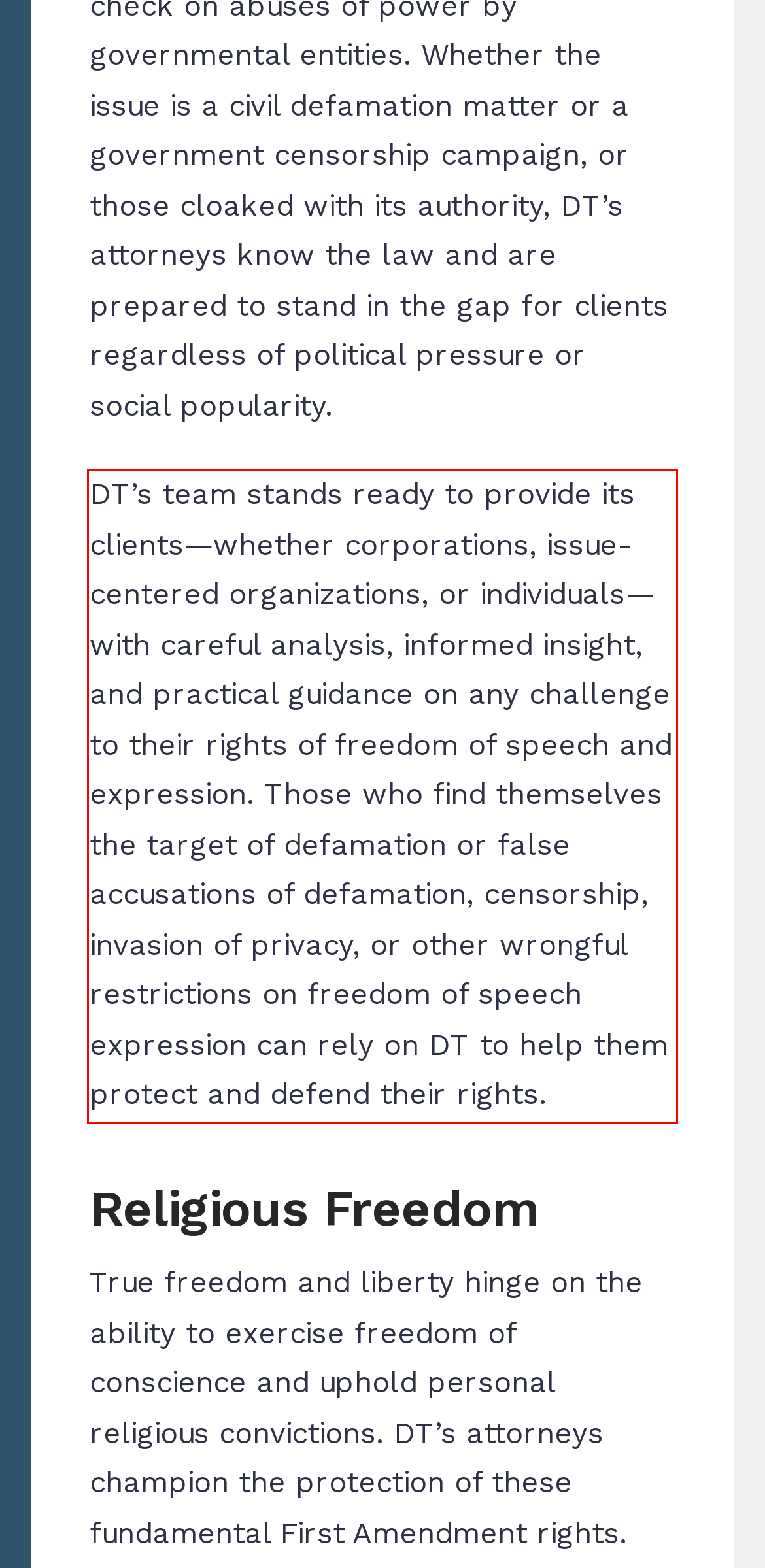Please analyze the screenshot of a webpage and extract the text content within the red bounding box using OCR.

DT’s team stands ready to provide its clients—whether corporations, issue-centered organizations, or individuals—with careful analysis, informed insight, and practical guidance on any challenge to their rights of freedom of speech and expression. Those who find themselves the target of defamation or false accusations of defamation, censorship, invasion of privacy, or other wrongful restrictions on freedom of speech expression can rely on DT to help them protect and defend their rights.